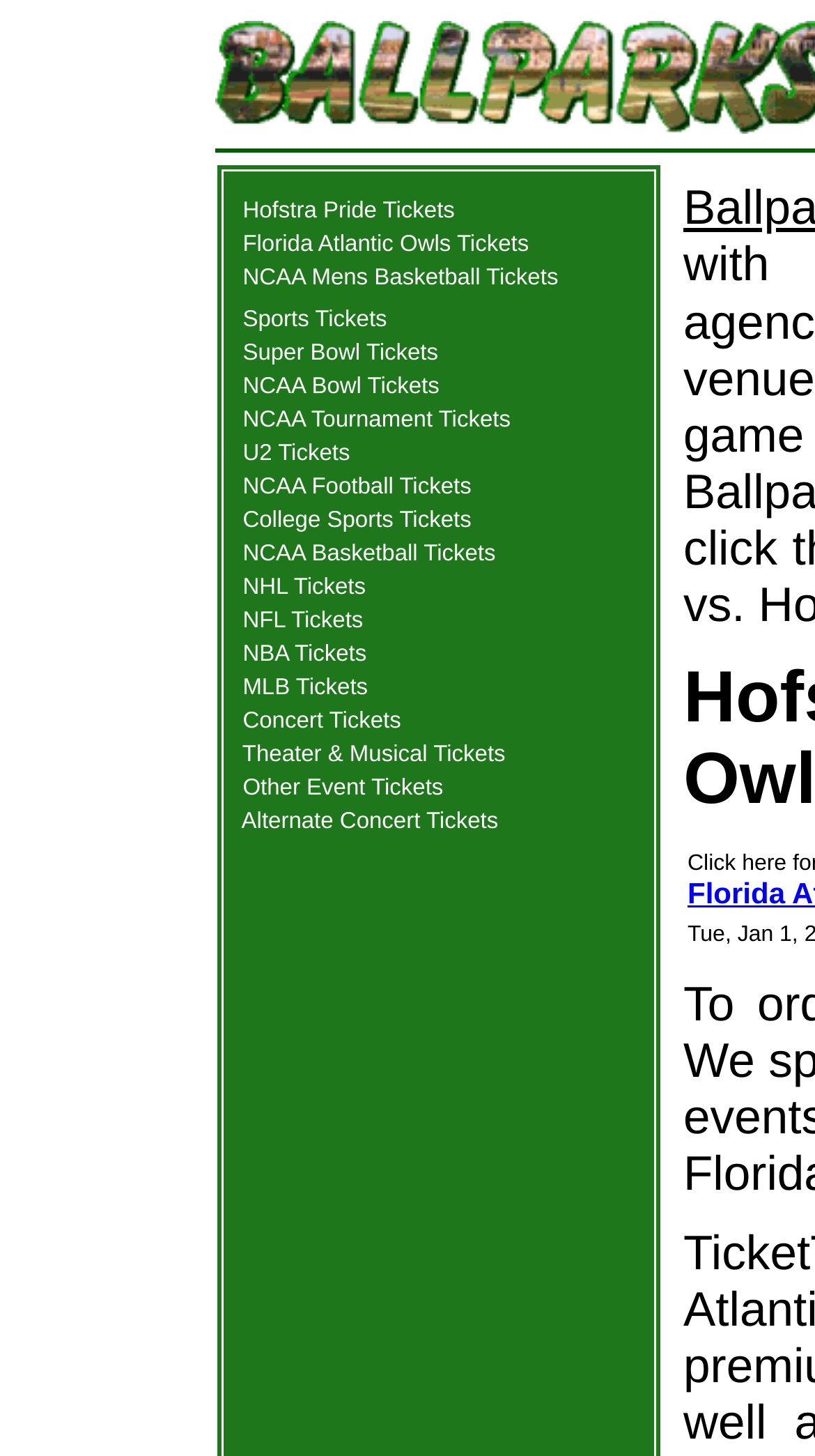What sport is associated with 'Hofstra Pride' tickets?
Provide a fully detailed and comprehensive answer to the question.

Based on the webpage, I can see that 'Hofstra Pride' tickets are listed alongside 'Florida Atlantic Owls' tickets, which suggests that they are both related to college sports. Additionally, the webpage mentions 'NCAA Mens Basketball Tickets', which implies that 'Hofstra Pride' tickets are likely associated with basketball.